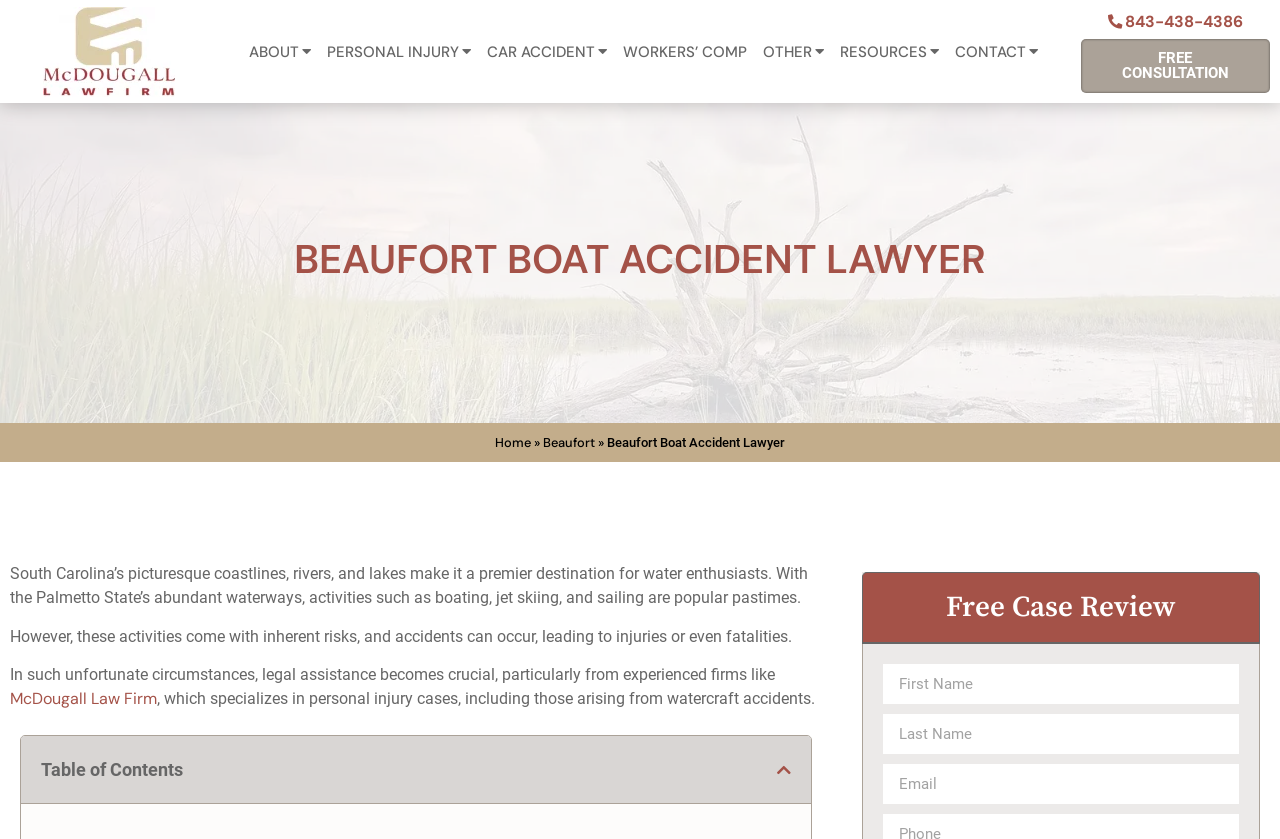What is the purpose of the 'Free Case Review' section?
Answer with a single word or phrase, using the screenshot for reference.

To contact the law firm